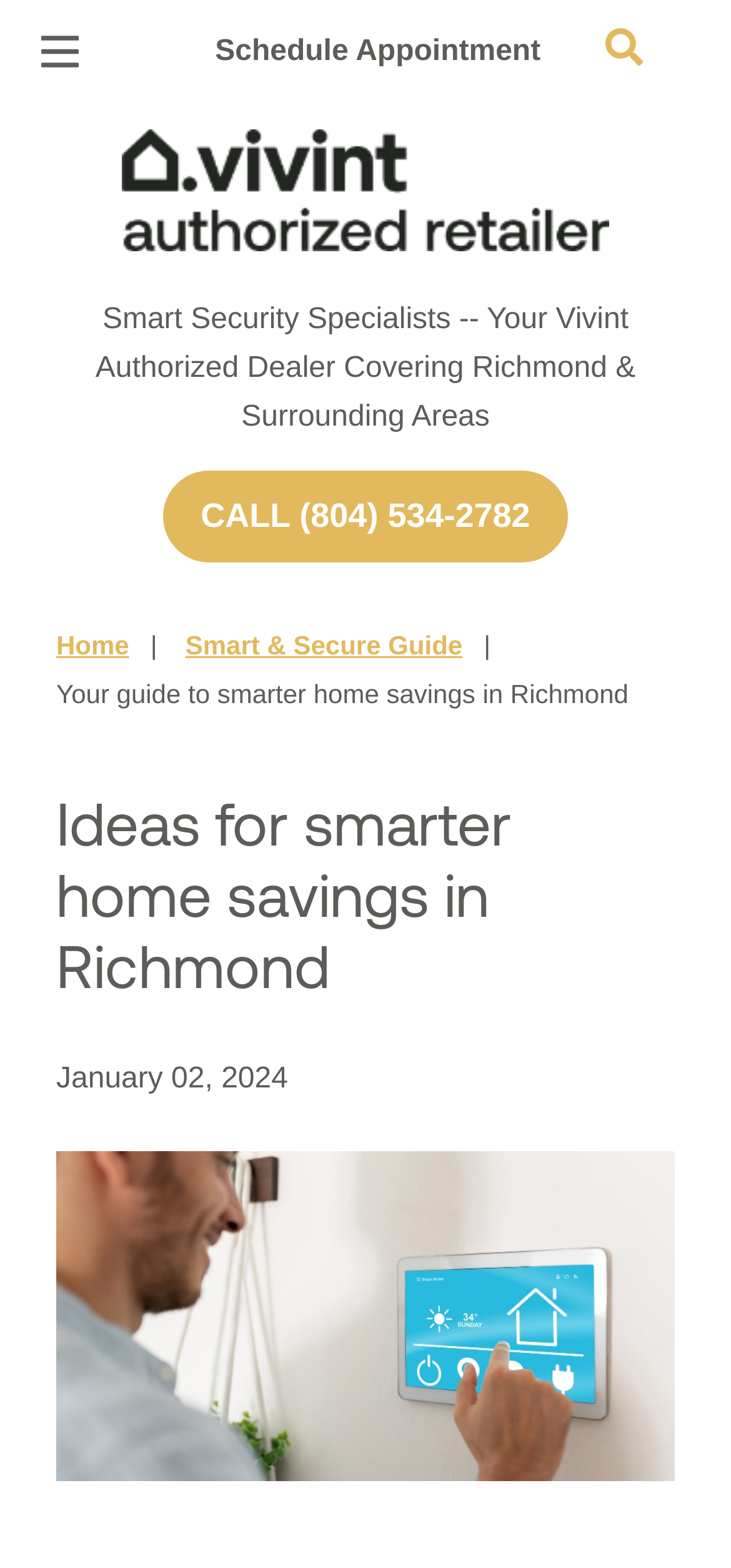Identify the bounding box coordinates of the clickable section necessary to follow the following instruction: "Call the phone number". The coordinates should be presented as four float numbers from 0 to 1, i.e., [left, top, right, bottom].

[0.223, 0.3, 0.777, 0.359]